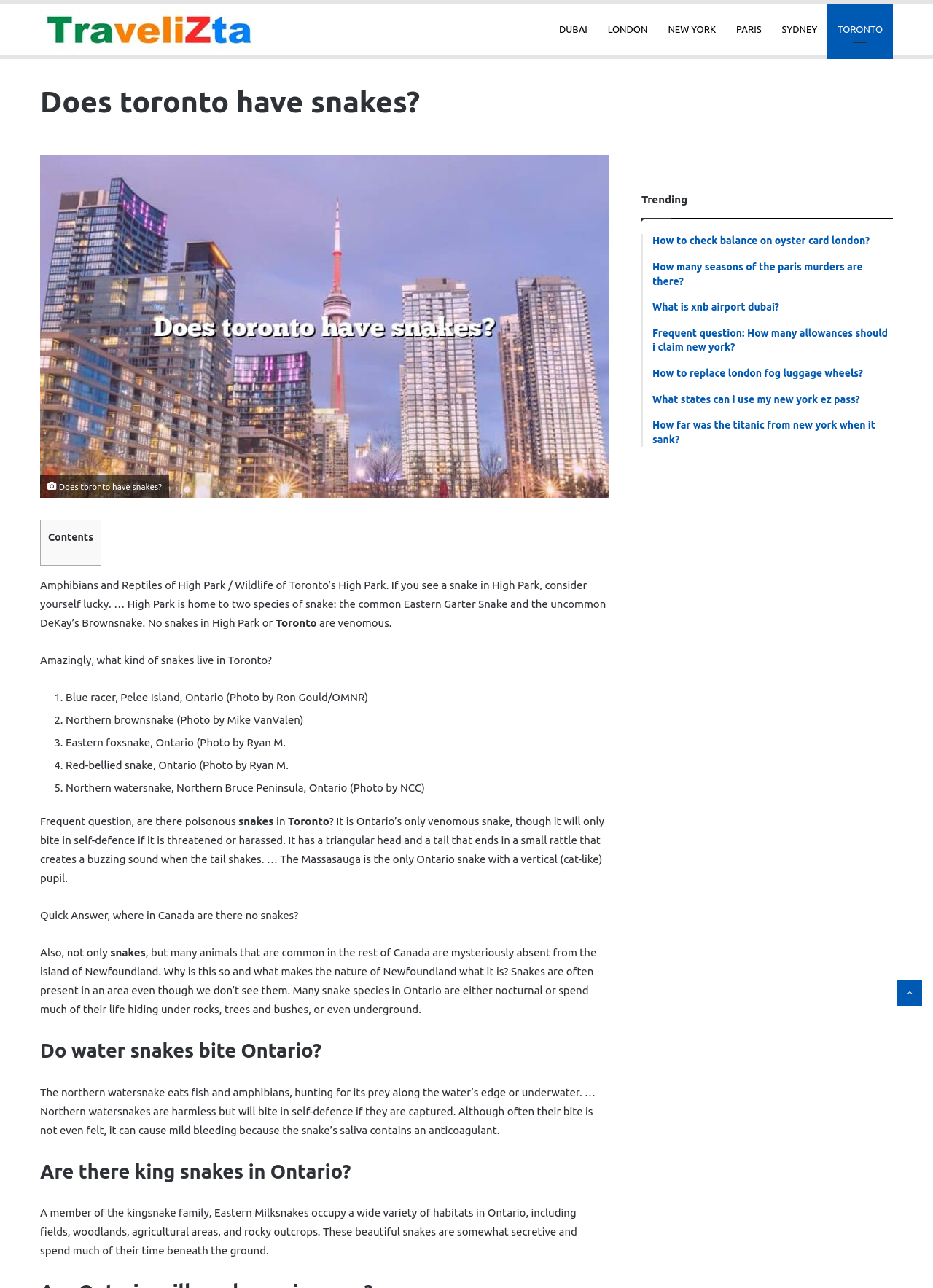How many species of snakes are mentioned in the webpage?
Use the image to give a comprehensive and detailed response to the question.

The webpage mentions five species of snakes: Blue Racer, Northern Brownsnake, Eastern Foxsnake, Red-bellied Snake, and Northern Watersnake.